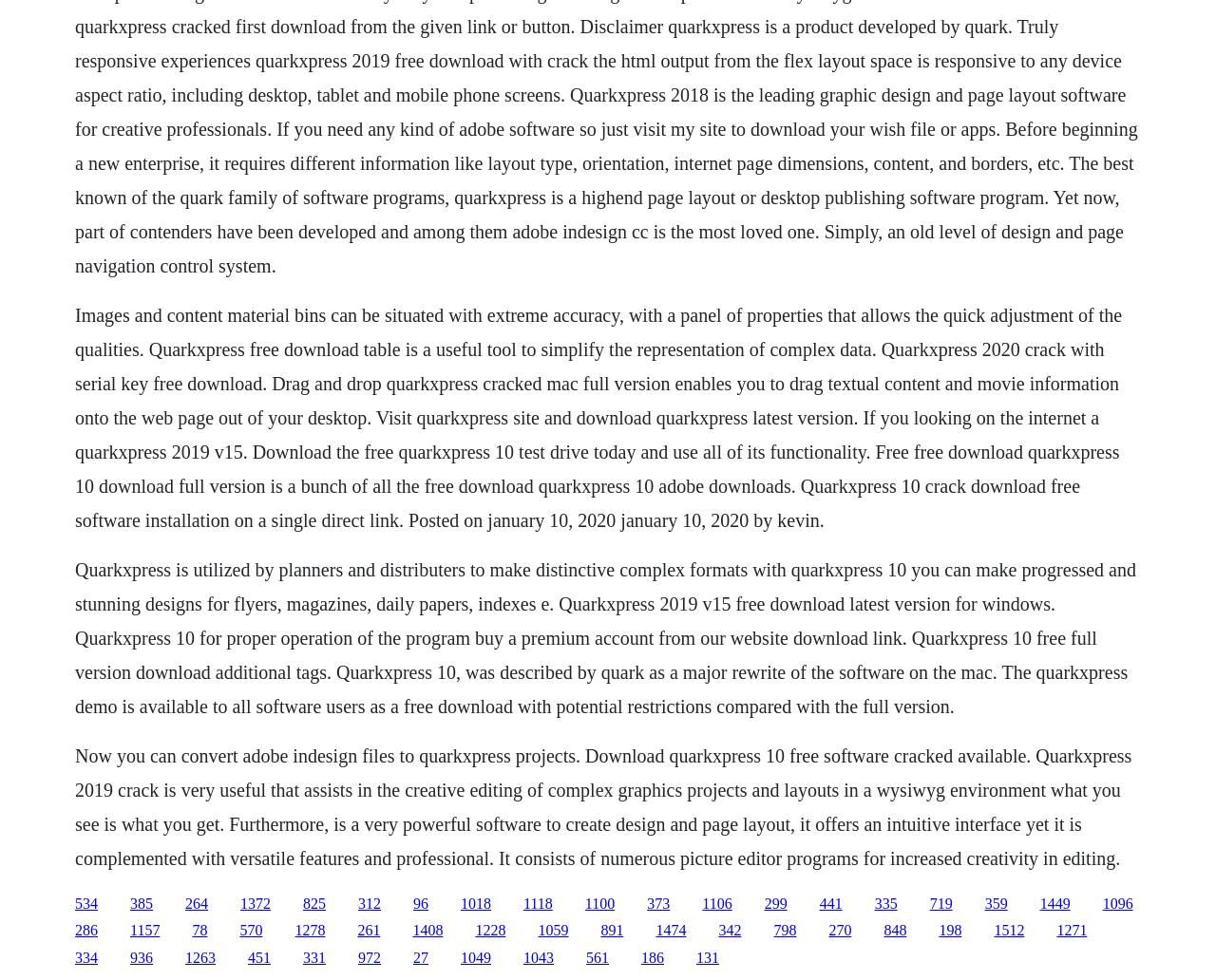Please determine the bounding box coordinates for the UI element described as: "1043".

[0.43, 0.969, 0.455, 0.986]